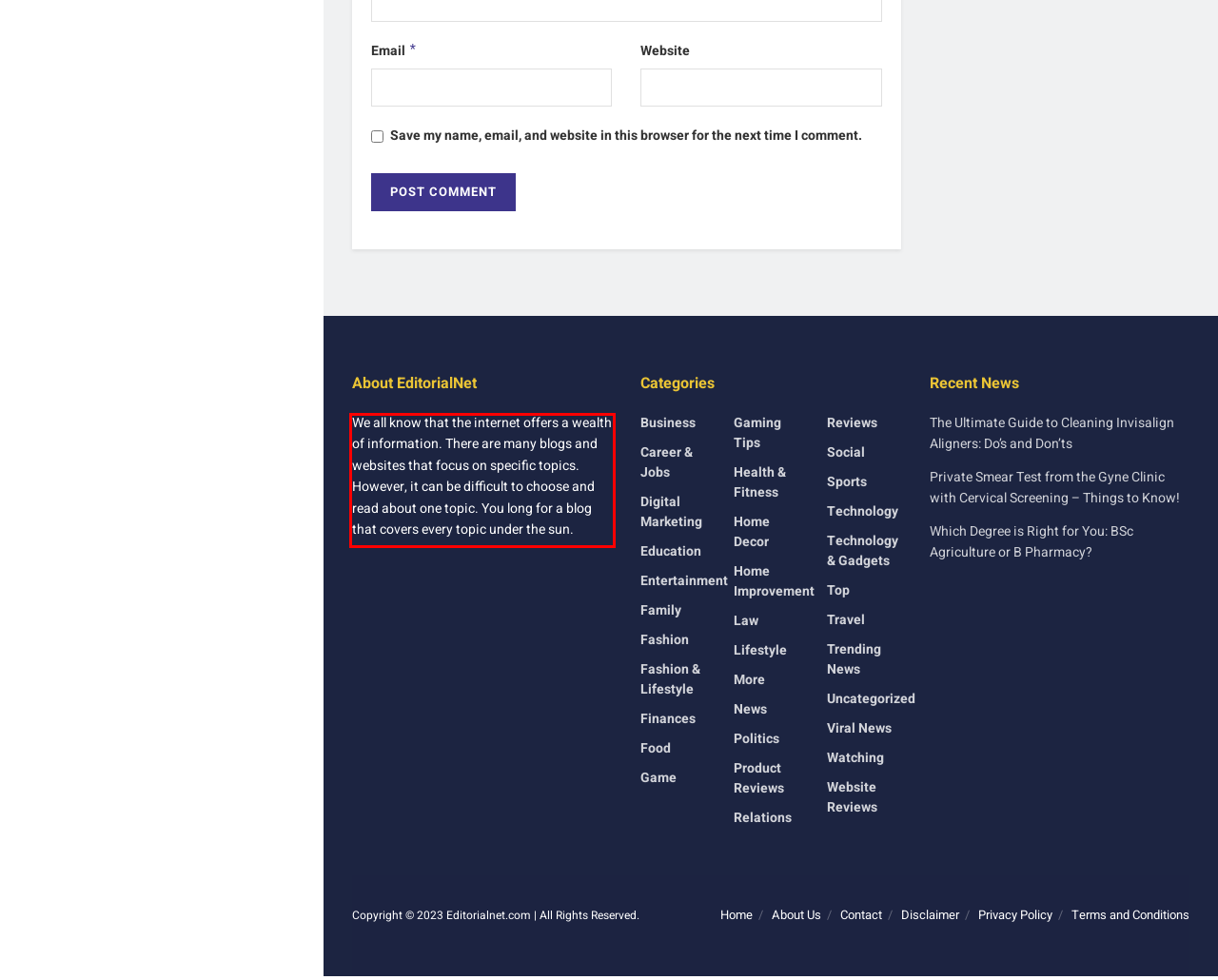With the given screenshot of a webpage, locate the red rectangle bounding box and extract the text content using OCR.

We all know that the internet offers a wealth of information. There are many blogs and websites that focus on specific topics. However, it can be difficult to choose and read about one topic. You long for a blog that covers every topic under the sun.